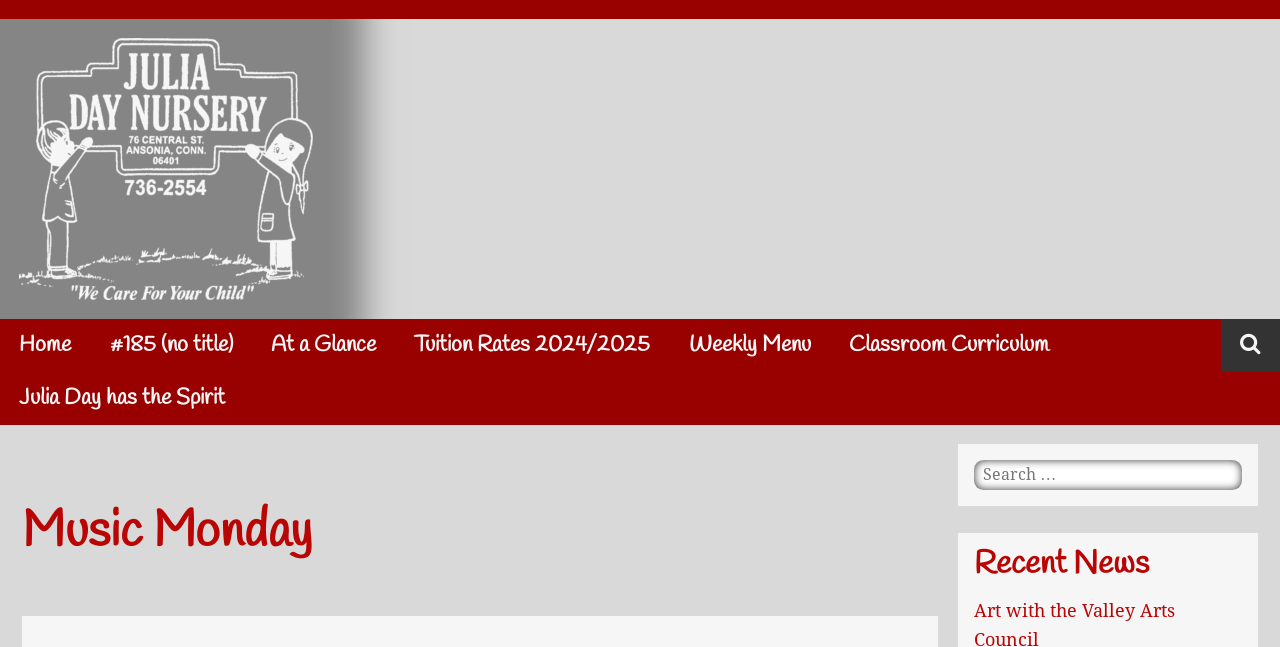Please find the bounding box coordinates of the section that needs to be clicked to achieve this instruction: "Click Julia Day Nursery logo".

[0.015, 0.059, 0.245, 0.464]